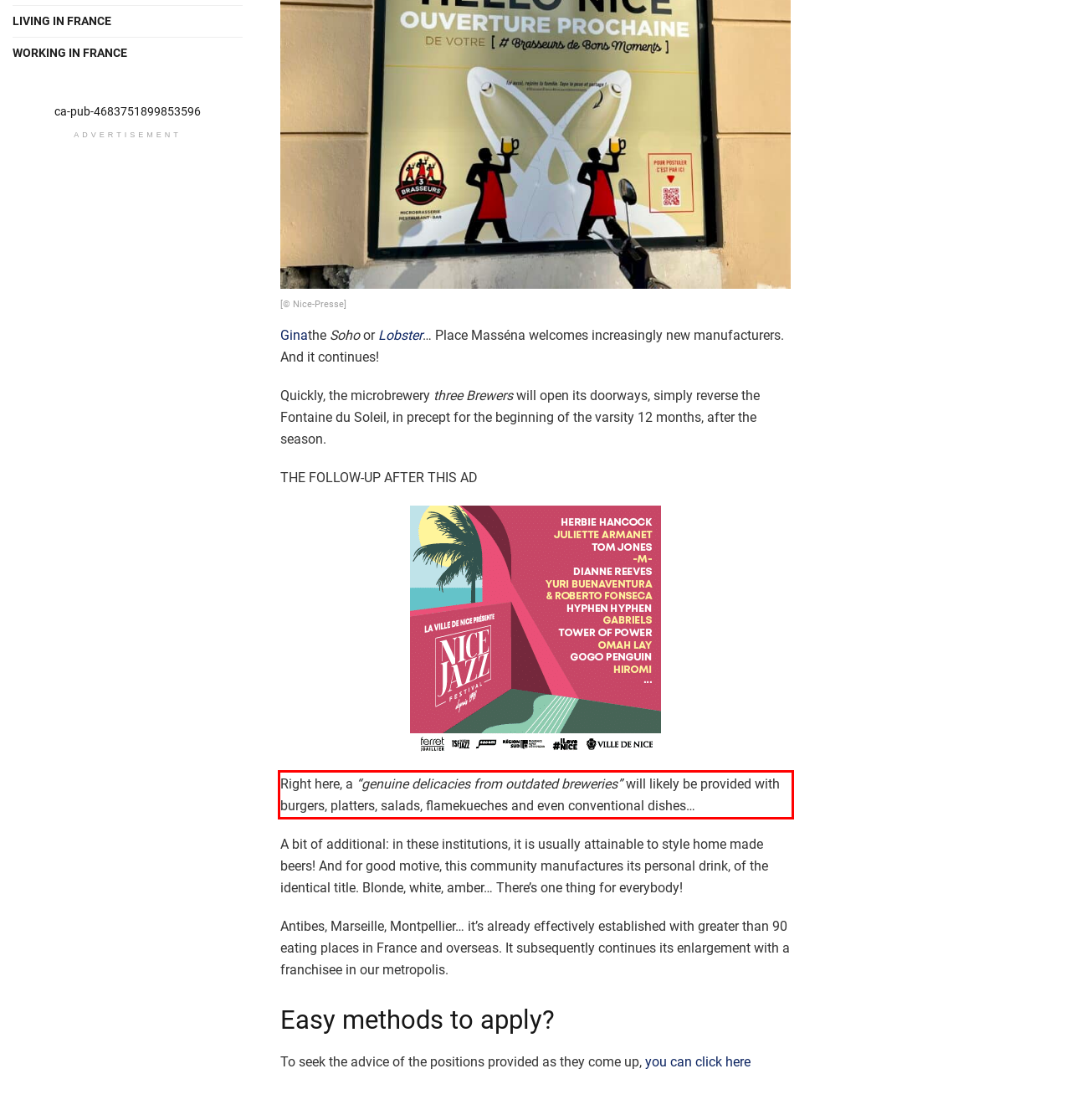In the given screenshot, locate the red bounding box and extract the text content from within it.

Right here, a “genuine delicacies from outdated breweries” will likely be provided with burgers, platters, salads, flamekueches and even conventional dishes…